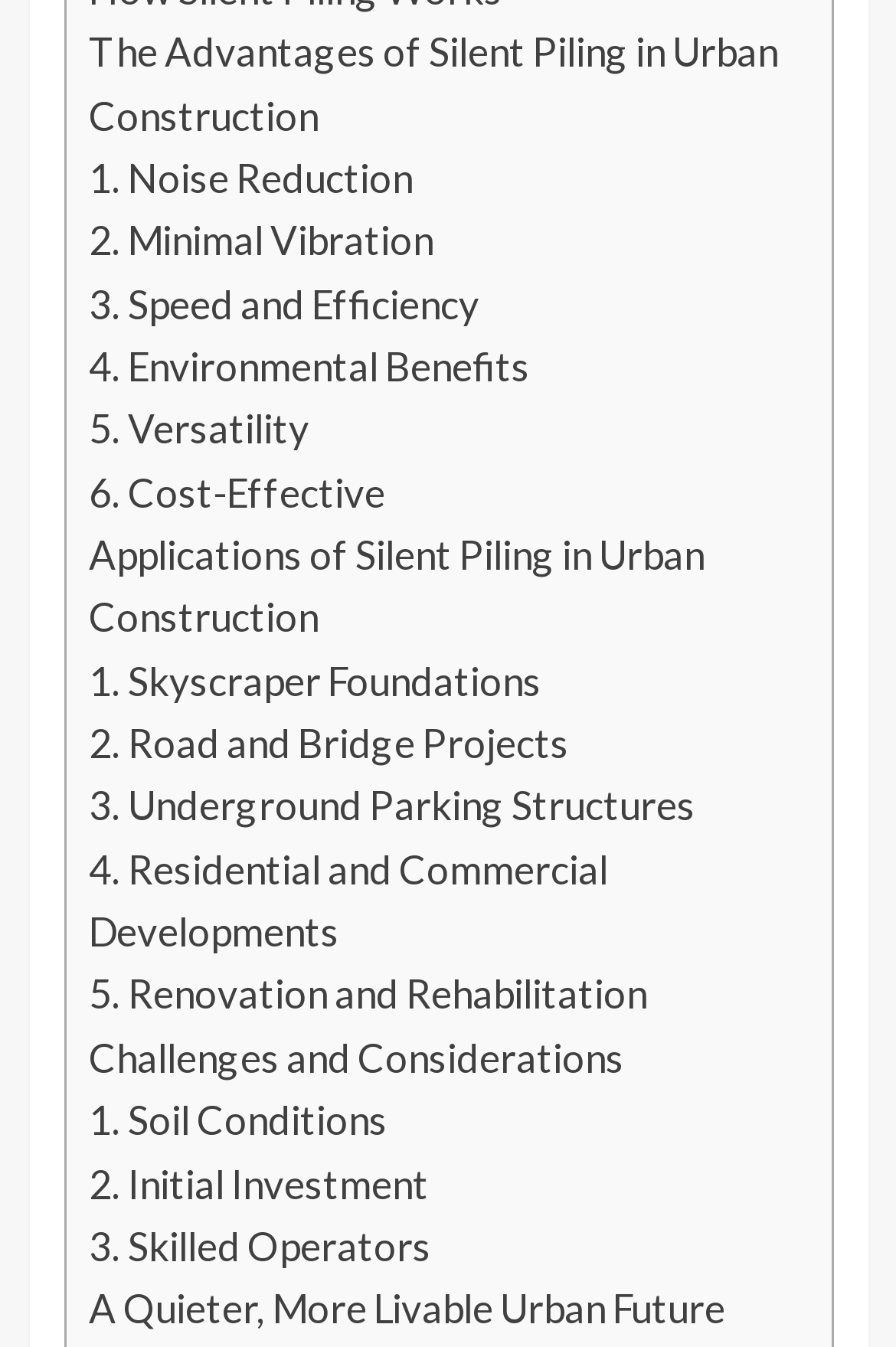Can you determine the bounding box coordinates of the area that needs to be clicked to fulfill the following instruction: "Explore applications of silent piling in skyscraper foundations"?

[0.099, 0.487, 0.604, 0.523]